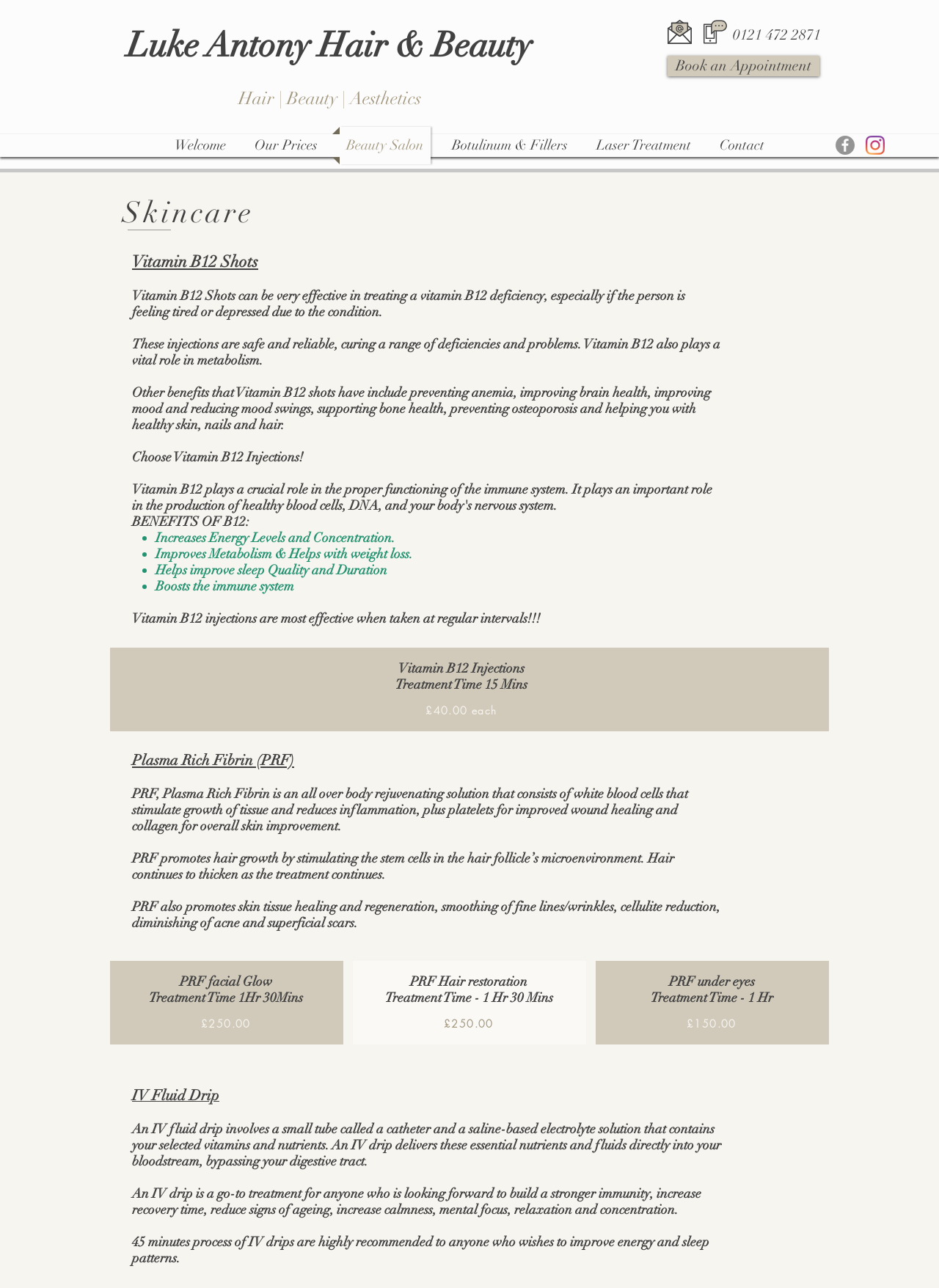What is the purpose of PRF treatment?
Carefully examine the image and provide a detailed answer to the question.

I found the purpose of PRF treatment by reading the text in the section about PRF. The text explains that PRF promotes hair growth by stimulating stem cells in the hair follicle's microenvironment, and it also promotes skin tissue healing and regeneration, smoothing of fine lines and wrinkles, and other benefits.